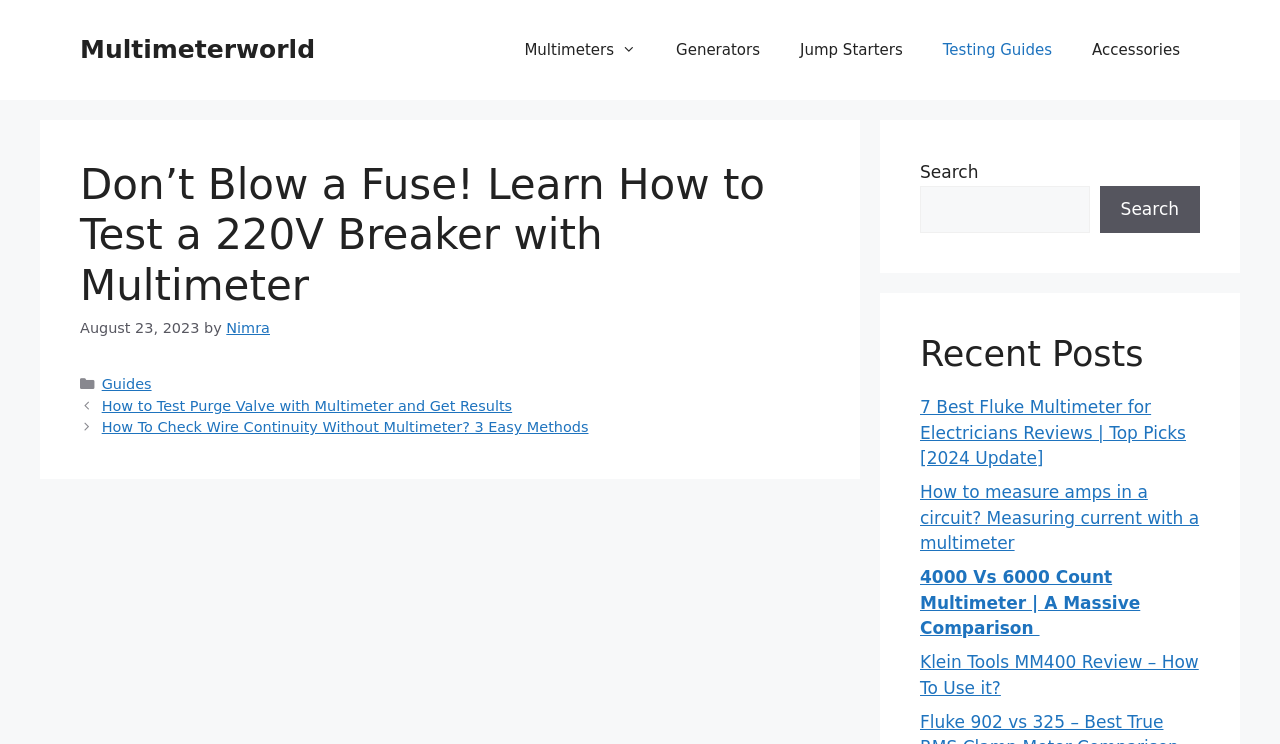Please determine the bounding box of the UI element that matches this description: parent_node: Search name="s". The coordinates should be given as (top-left x, top-left y, bottom-right x, bottom-right y), with all values between 0 and 1.

[0.719, 0.249, 0.851, 0.313]